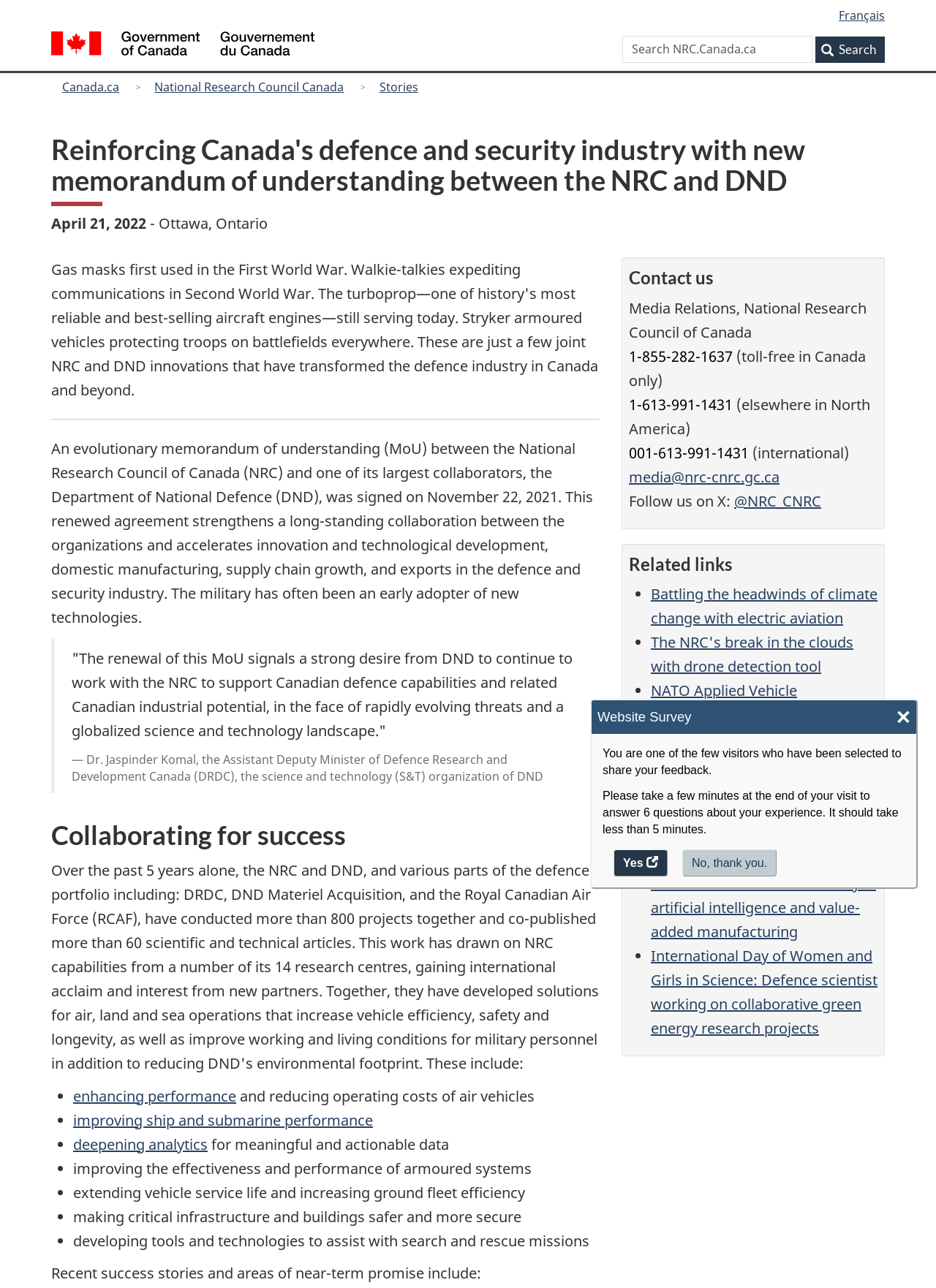Determine the bounding box coordinates of the section I need to click to execute the following instruction: "Close the website survey". Provide the coordinates as four float numbers between 0 and 1, i.e., [left, top, right, bottom].

[0.958, 0.549, 0.973, 0.564]